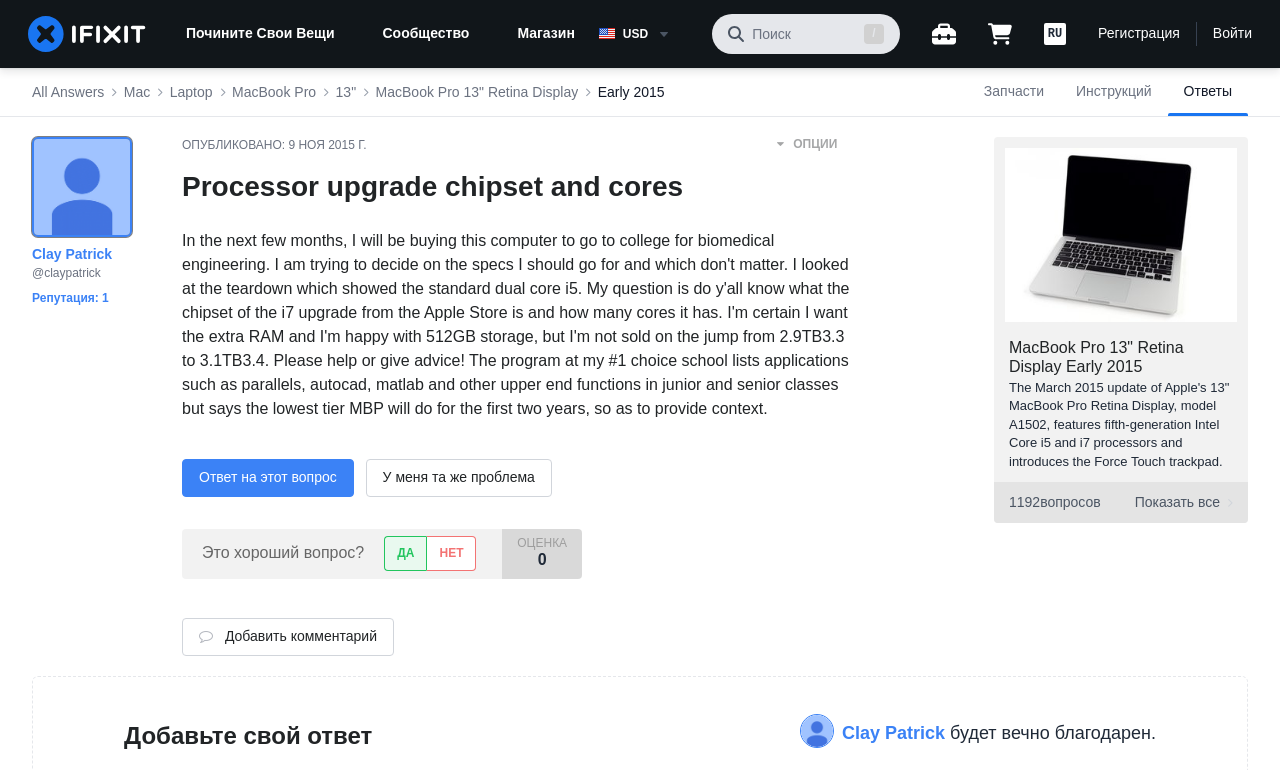Explain the webpage's design and content in an elaborate manner.

This webpage appears to be a forum or discussion page focused on a specific topic, "Processor upgrade chipset and cores - MacBook Pro 13" Retina Display Early 2015". The page has a navigation menu at the top with links to various sections, including "Home", "Community", "Store USD", and a search bar. 

Below the navigation menu, there is a breadcrumb navigation section that shows the hierarchy of the current page, with links to "Mac", "MacBook Pro", "13"", "MacBook Pro 13" Retina Display", and "Early 2015". 

The main content of the page is divided into two sections. The left section has a heading "MacBook Pro 13" Retina Display Early 2015" and a brief description of the MacBook Pro model. Below this, there is a link to show all 1192 questions related to this topic.

The right section of the page appears to be a discussion thread. It starts with a question posted by a user, Clay Patrick, on November 9, 2015, about buying a computer for college and deciding on the specs. Below the question, there are various options to interact with the question, such as answering the question, saying that the user has the same problem, or rating the question as good or bad. 

Further down the page, there is a section to add a comment to the discussion, and a heading "Add your answer" with a text box to input a response. The page also has several images and icons scattered throughout, but their content is not specified.